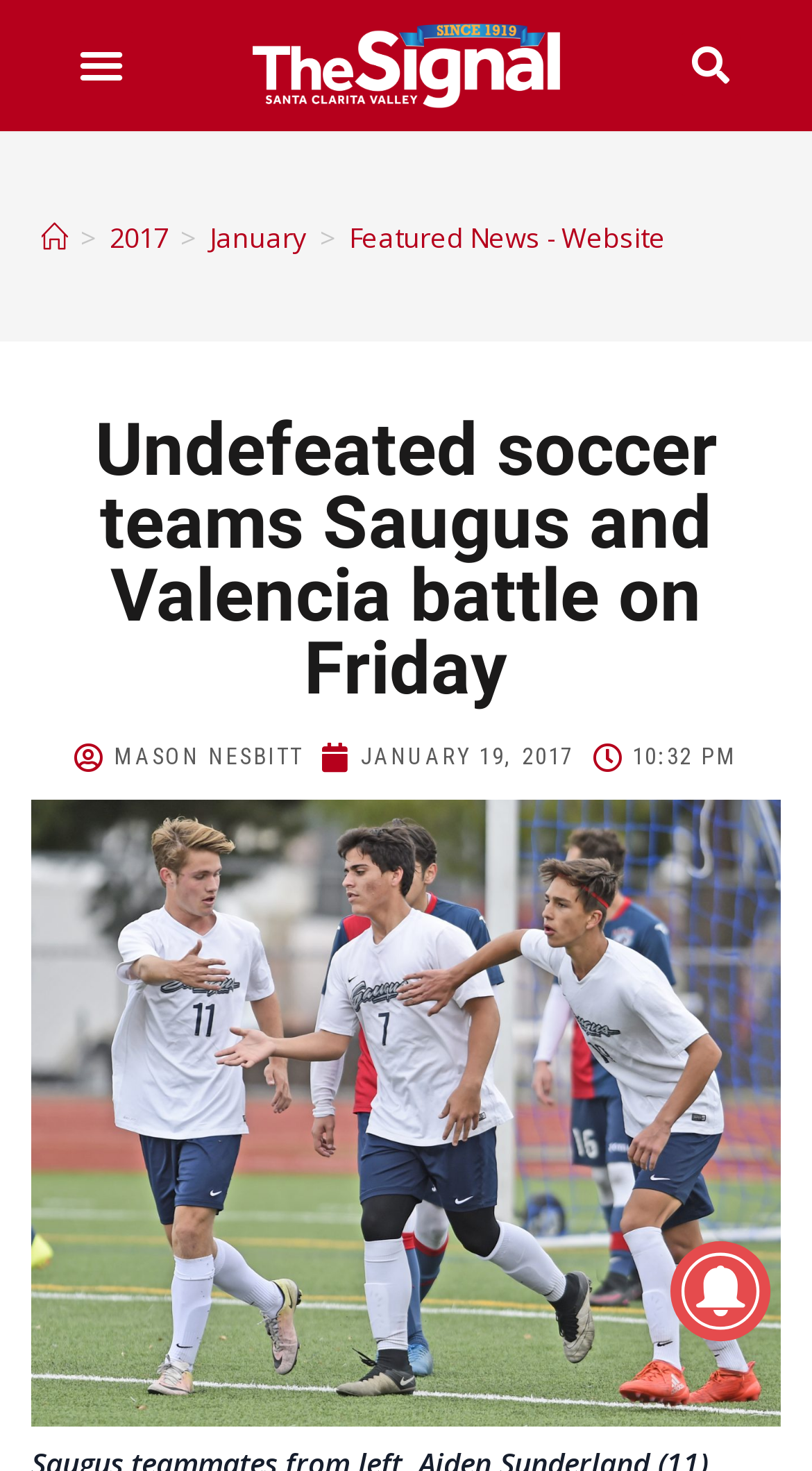What is the purpose of the button with the text 'Menu Toggle'?
From the image, respond with a single word or phrase.

To toggle the menu